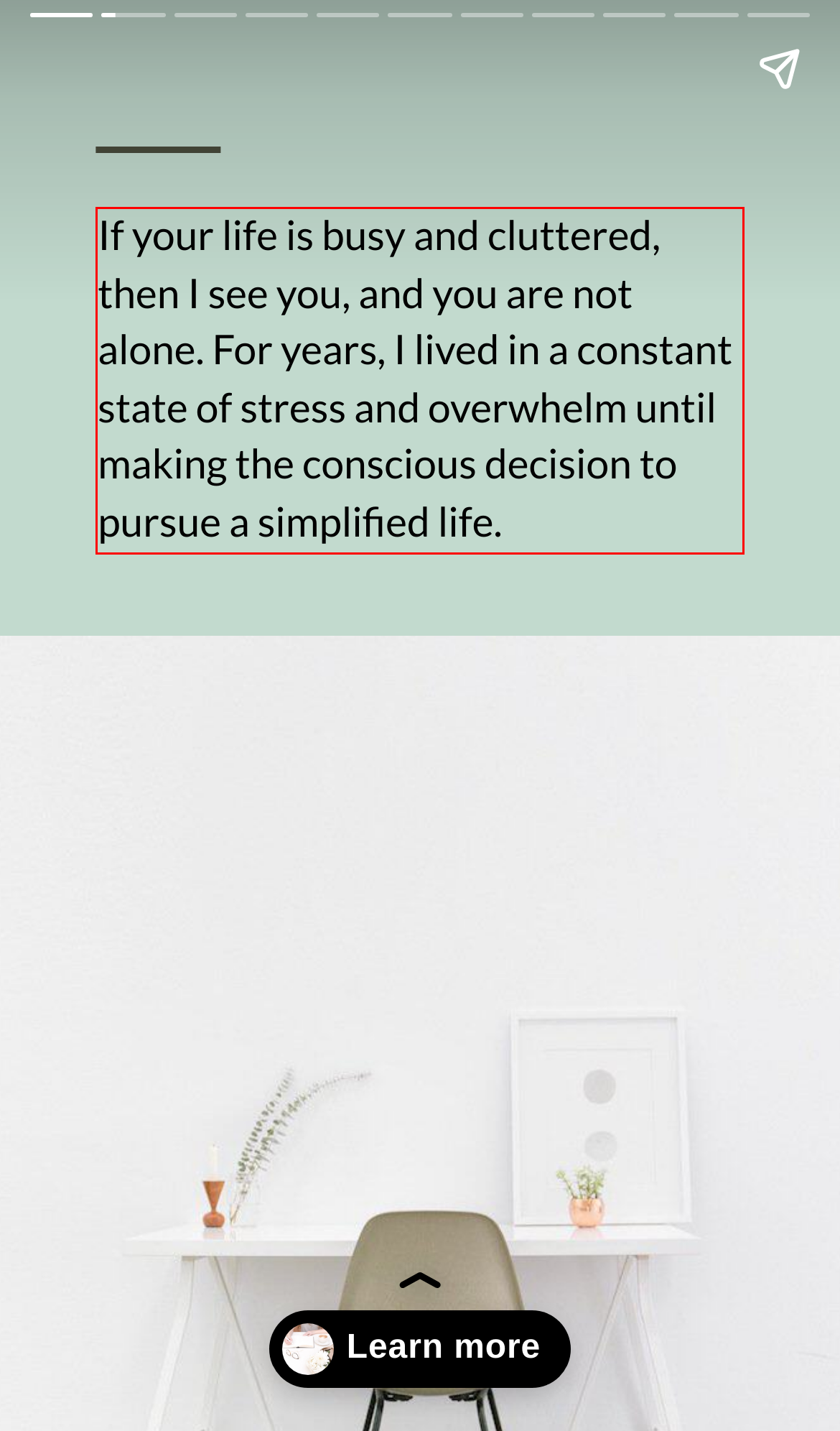There is a UI element on the webpage screenshot marked by a red bounding box. Extract and generate the text content from within this red box.

If your life is busy and cluttered, then I see you, and you are not alone. For years, I lived in a constant state of stress and overwhelm until making the conscious decision to pursue a simplified life.